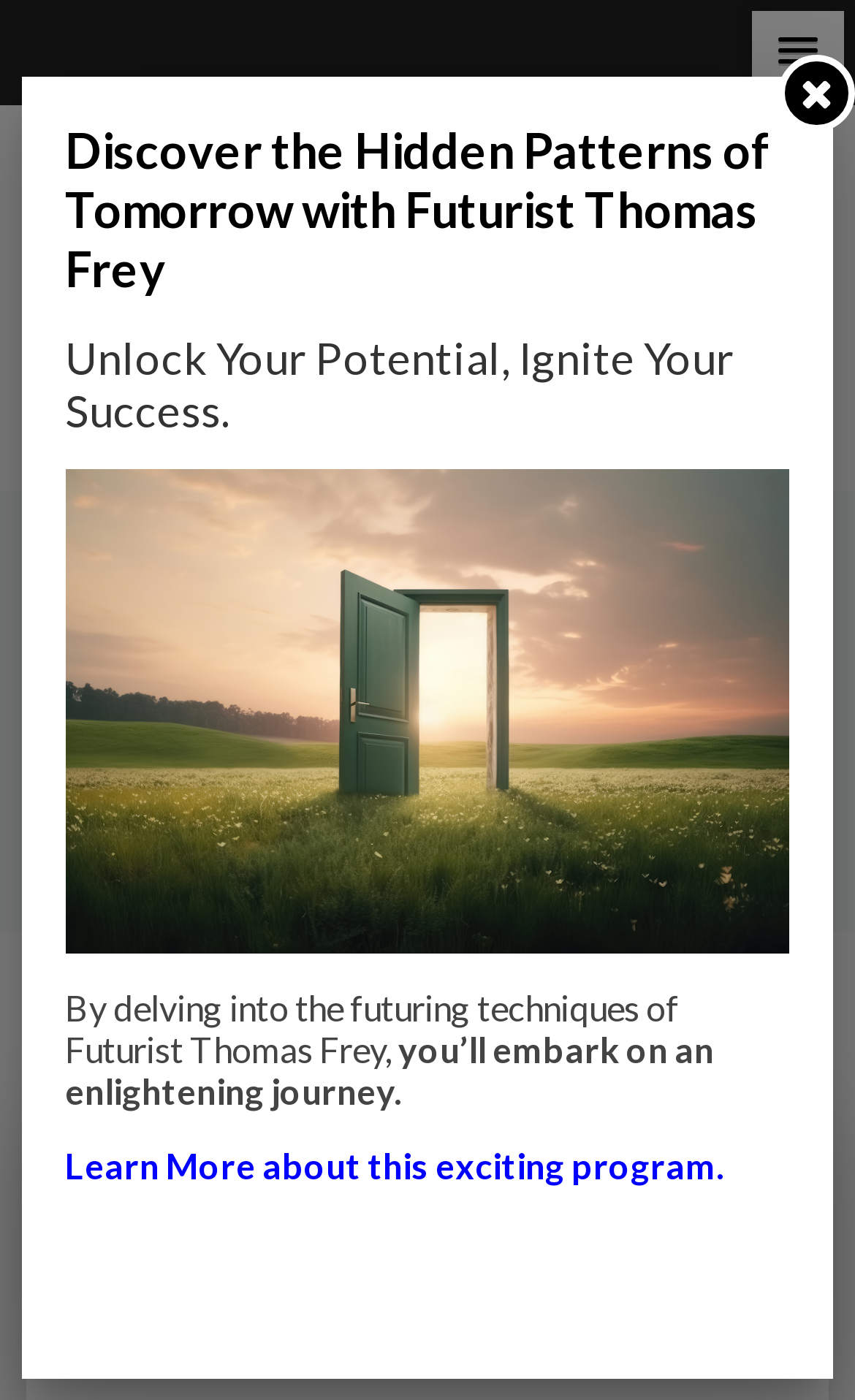Explain the contents of the webpage comprehensively.

The webpage appears to be an article or blog post about Hershey's hiring a chocolate futurist. At the top, there is a button with a popup menu, positioned near the top right corner of the page. Below it, there is a link to "Impact Lab" with an accompanying image, spanning almost the entire width of the page.

The main heading "HERSHEY'S LOOKING TO HIRE A CHOCOLATE FUTURIST" is prominently displayed, followed by a series of links to related topics, including "IMPACT LAB", "ANALYSIS", and others, arranged horizontally across the page.

Below the heading, there is a block of text that summarizes the article, which mentions discovering hidden patterns of tomorrow with futurist Thomas Frey. This text is positioned near the top left corner of the page.

Further down, there are several paragraphs of text that discuss the program, including a quote from Thomas Frey and an invitation to learn more about the program. These paragraphs are positioned near the left edge of the page.

On the right side of the page, there is a small image, positioned near the top. Additionally, there are several links to related topics, including "Analysis", "Business", "Food", and "Science & Technology News", arranged vertically near the bottom of the page.